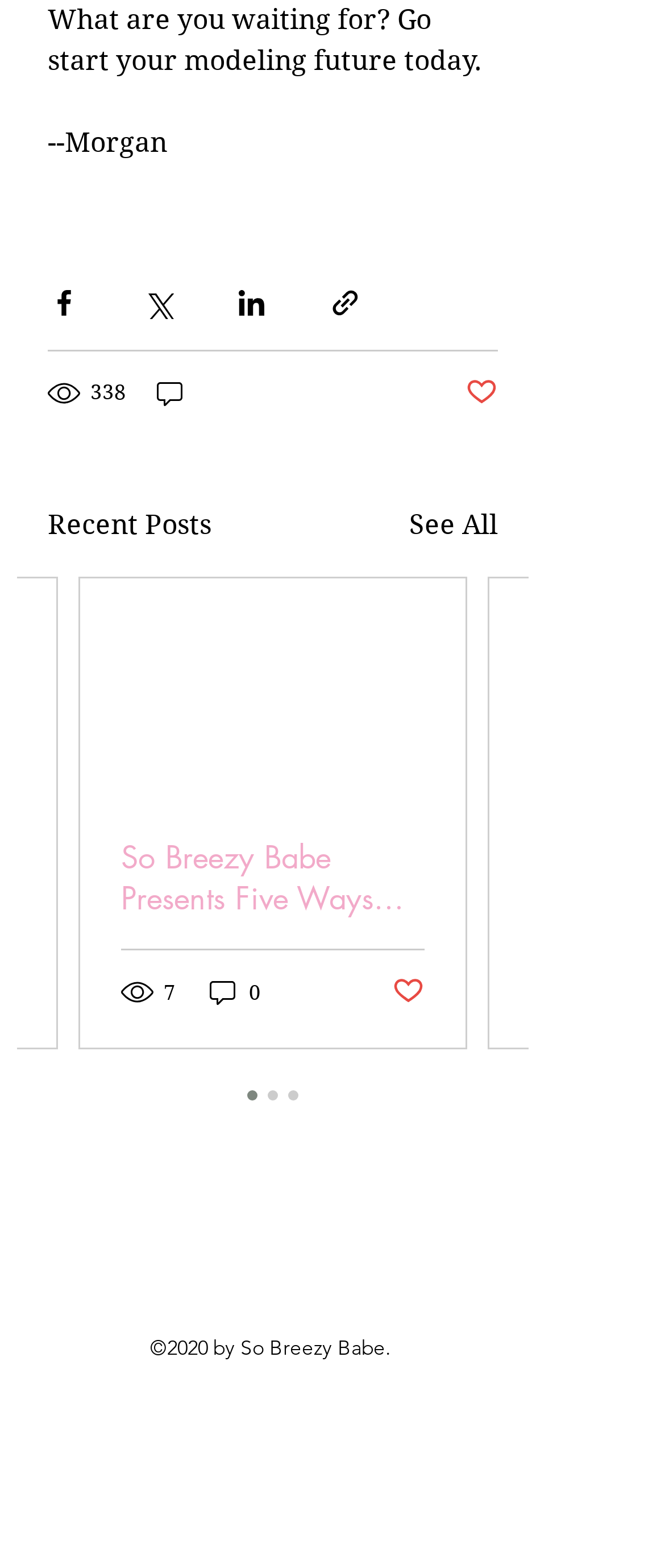Answer the question briefly using a single word or phrase: 
How many buttons are there to share the content?

4